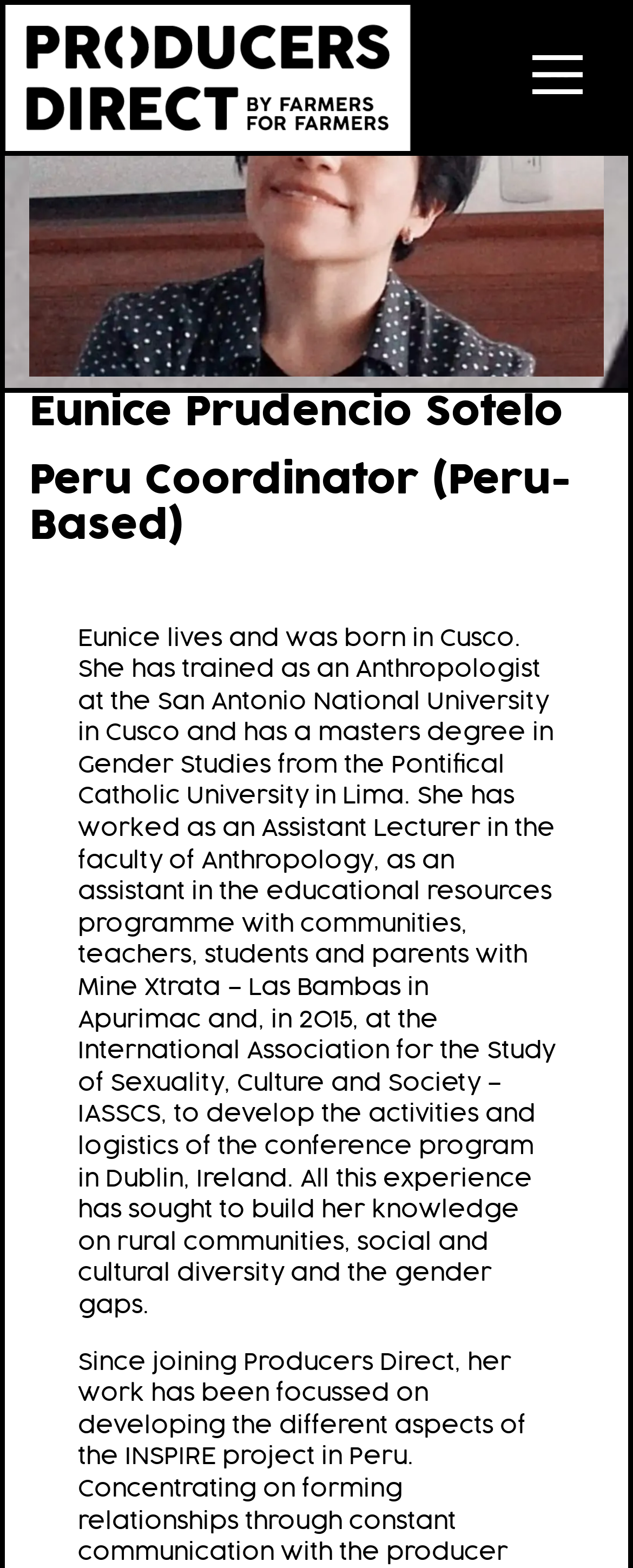What is the name of the university where Eunice got her master's degree?
Please provide a single word or phrase based on the screenshot.

Pontifical Catholic University